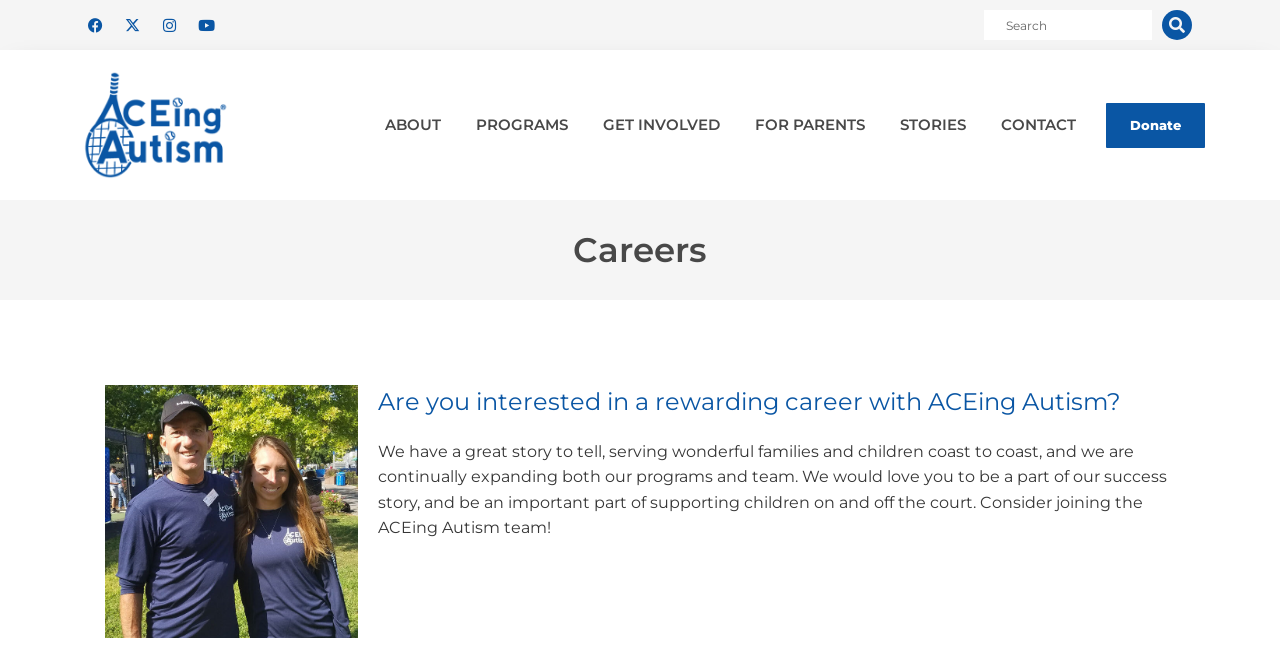What is the organization's name?
Look at the image and provide a detailed response to the question.

I determined the organization's name by looking at the logo link and image with the text 'ACEing Autism logo' and also the heading 'Careers – ACEing Autism' which suggests that the webpage is about careers in ACEing Autism.